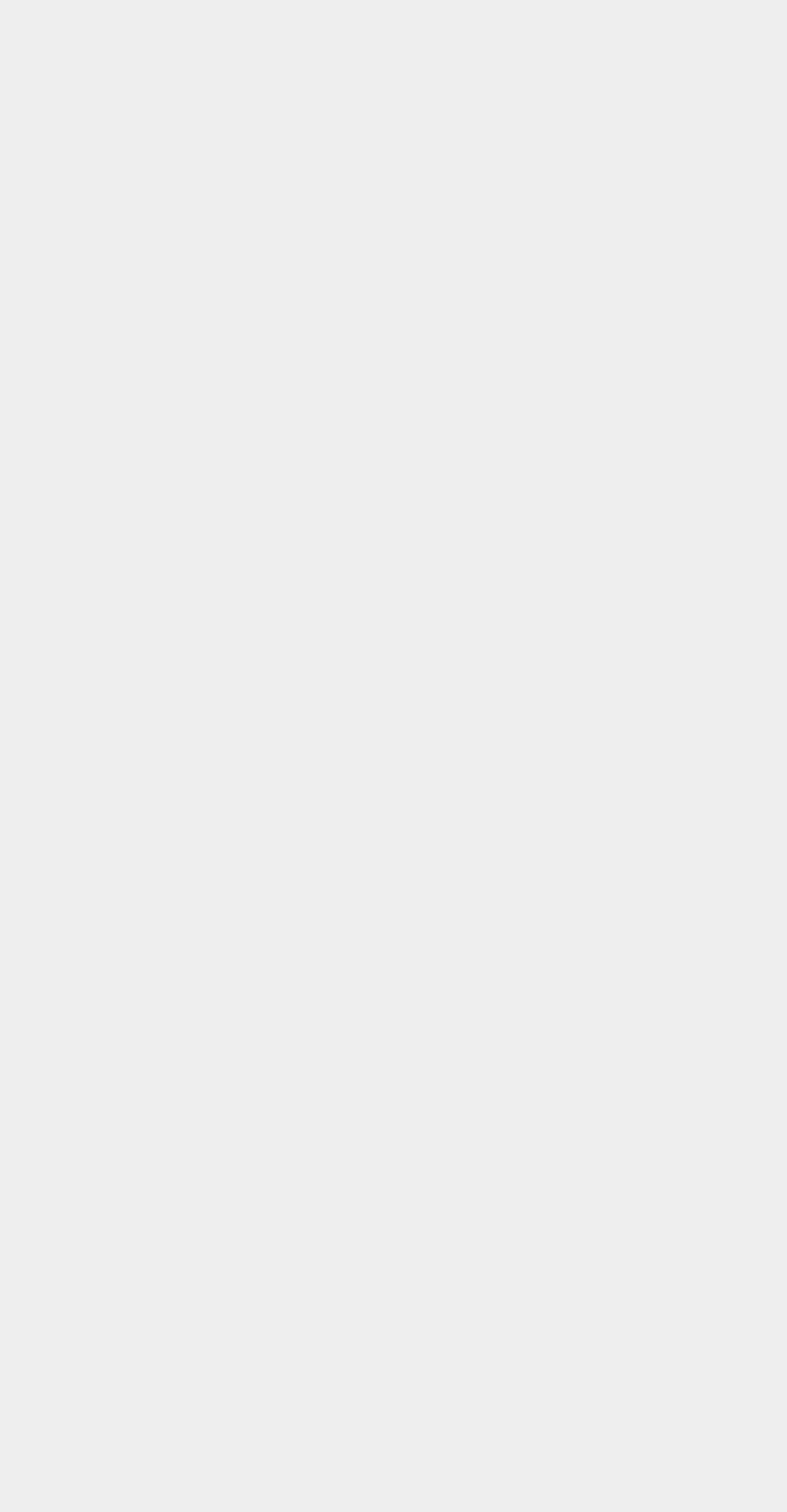Show the bounding box coordinates of the region that should be clicked to follow the instruction: "Explore Boil Potatoes And Slice Them. Arrange With Meatballs And Cheese And Bake For A Delicious French Treat."

[0.036, 0.696, 0.964, 0.951]